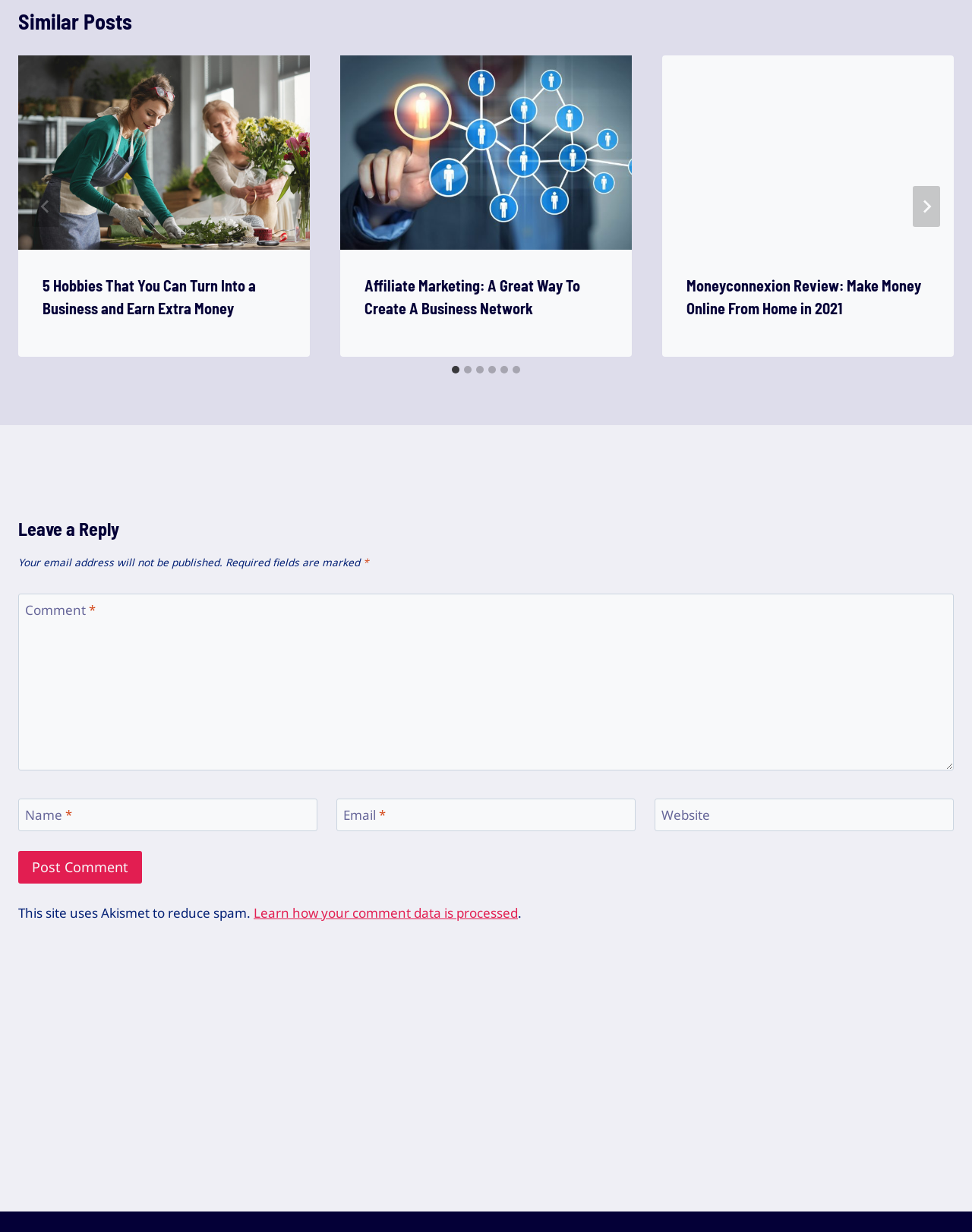What is the title of the first similar post?
From the screenshot, supply a one-word or short-phrase answer.

5 Hobbies That You Can Turn Into a Business and Earn Extra Money